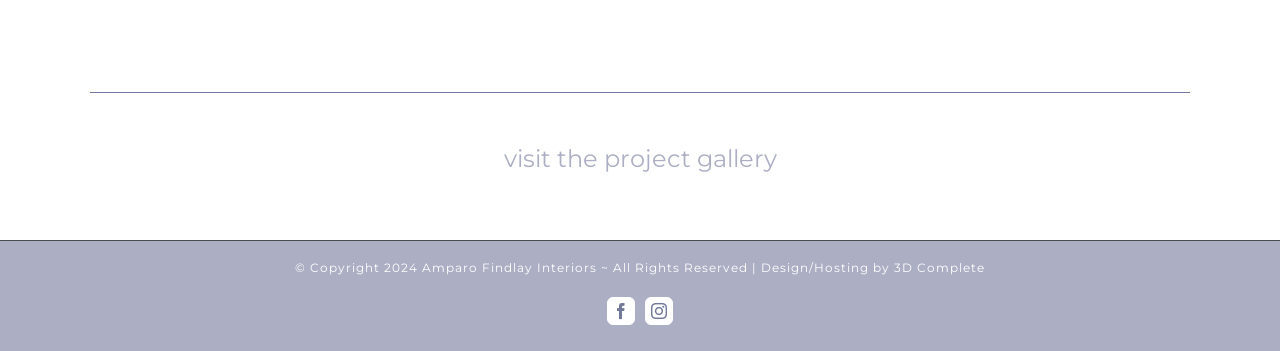Please locate the UI element described by "visit the project gallery" and provide its bounding box coordinates.

[0.393, 0.407, 0.607, 0.49]